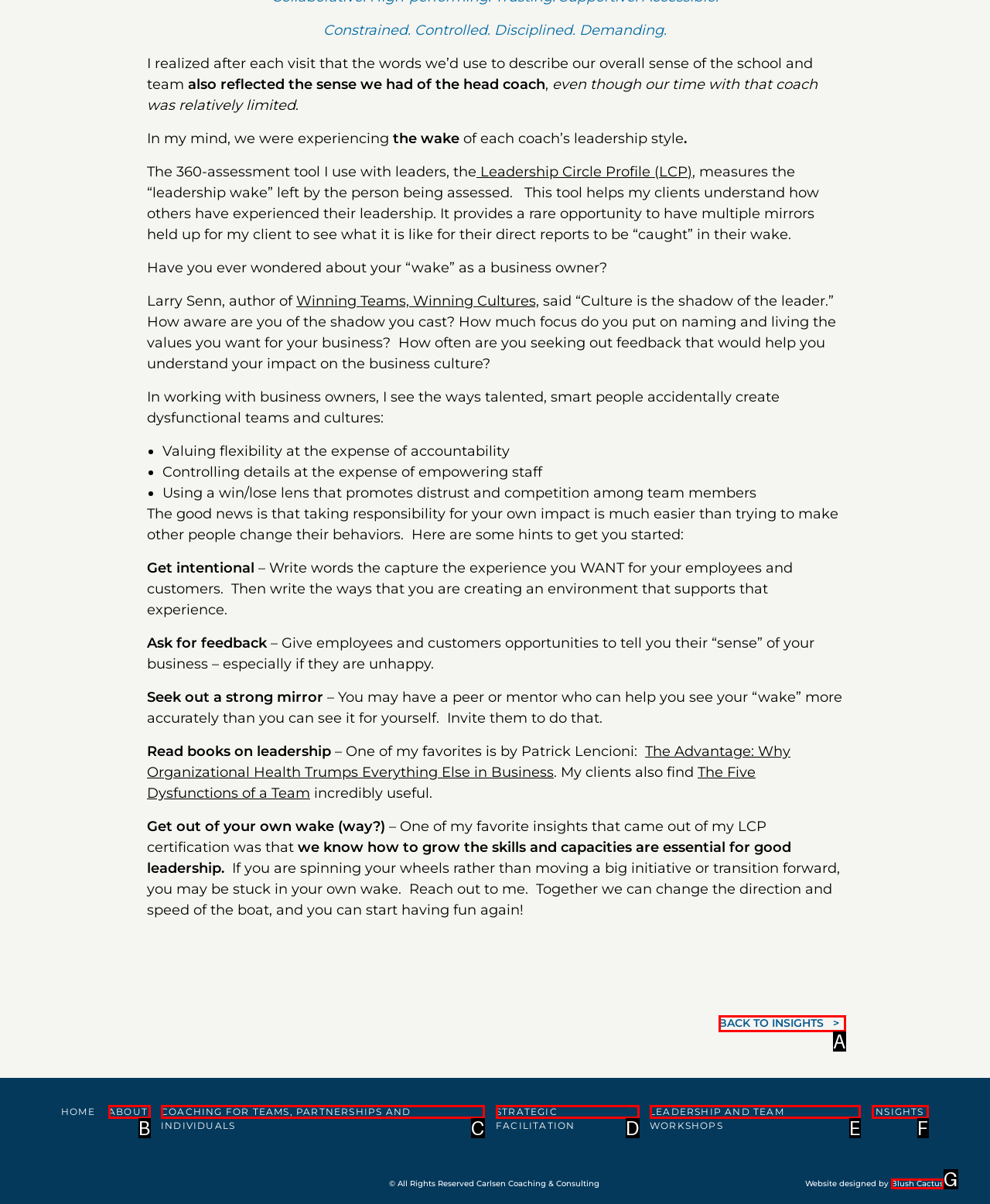Using the description: Strategic Facilitation, find the HTML element that matches it. Answer with the letter of the chosen option.

D